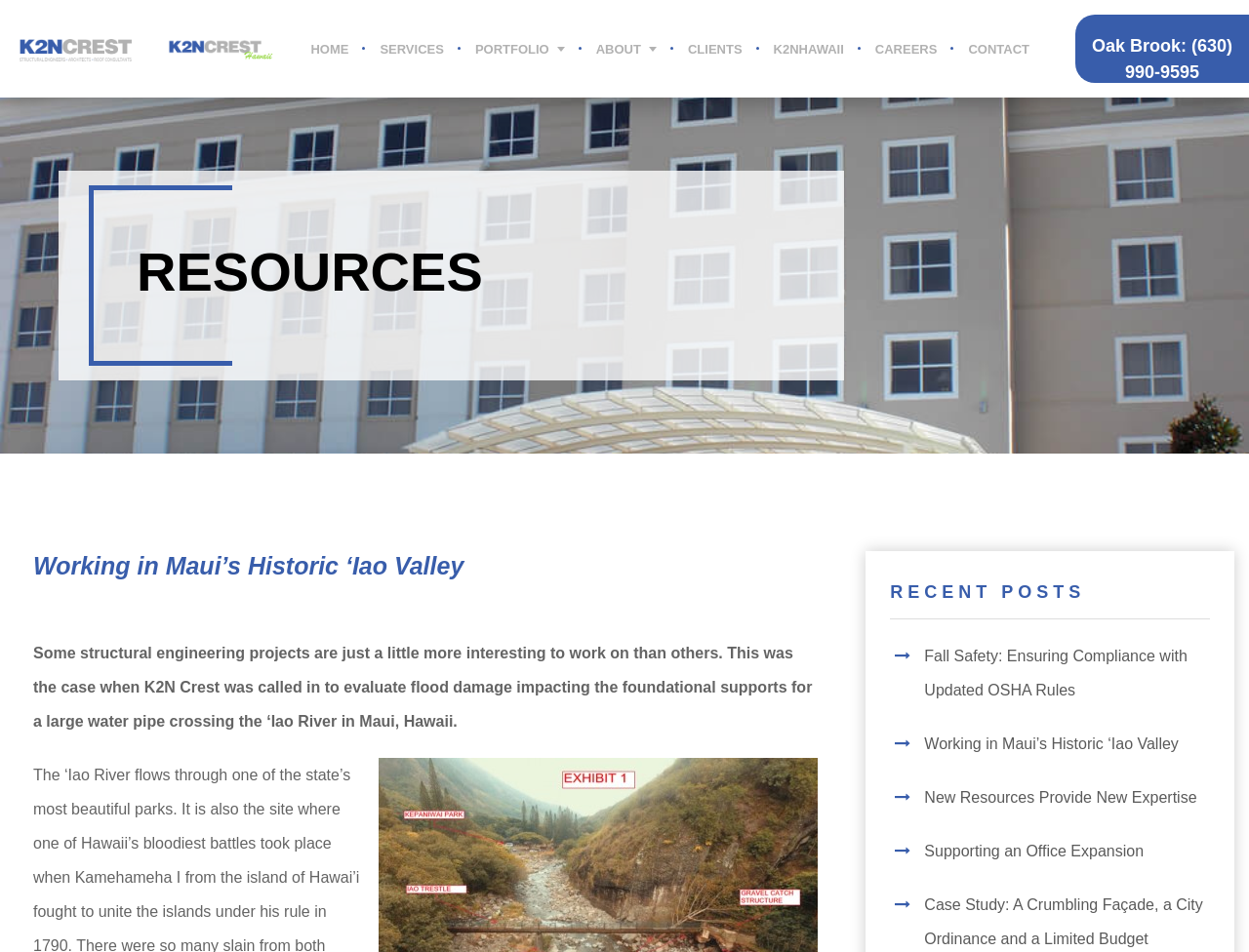Indicate the bounding box coordinates of the element that needs to be clicked to satisfy the following instruction: "Contact K2N Crest using the phone number". The coordinates should be four float numbers between 0 and 1, i.e., [left, top, right, bottom].

[0.861, 0.015, 1.0, 0.087]